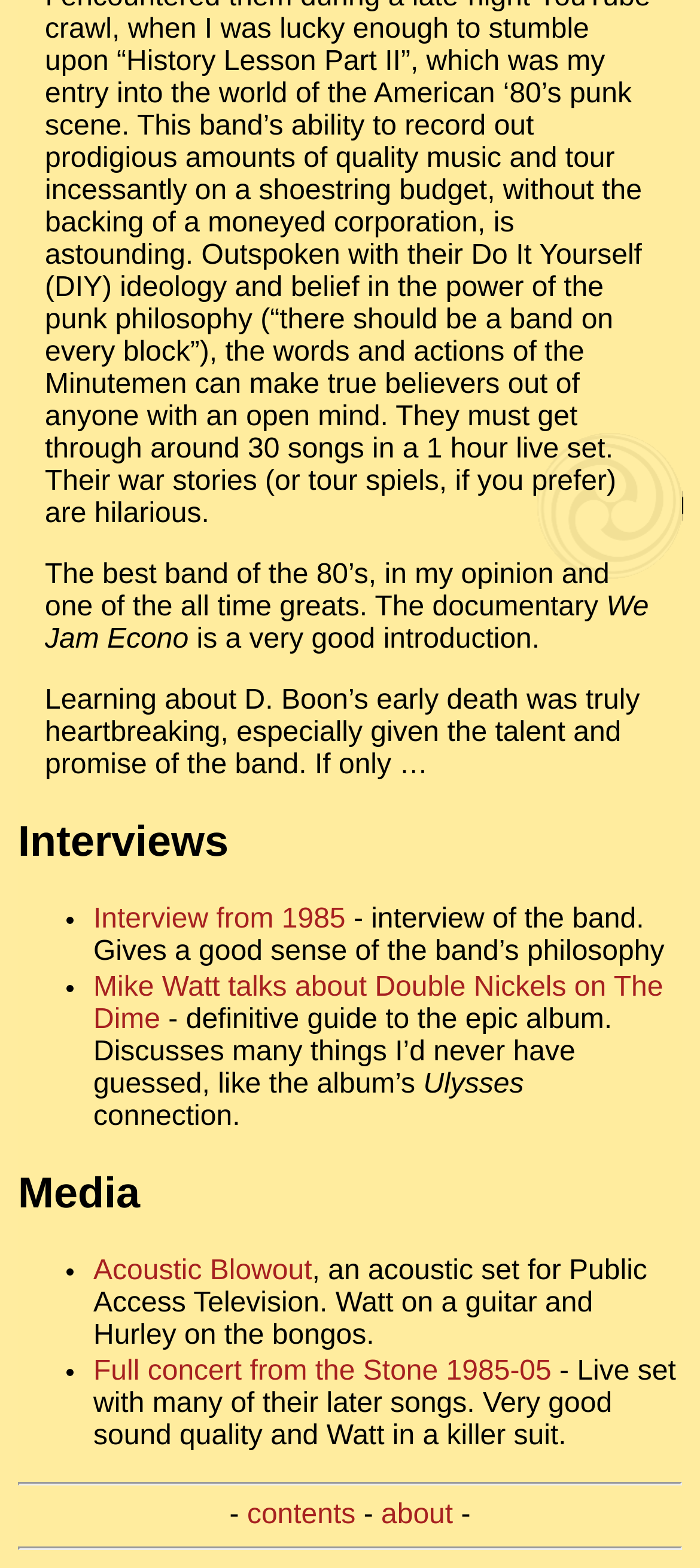Please find the bounding box for the following UI element description. Provide the coordinates in (top-left x, top-left y, bottom-right x, bottom-right y) format, with values between 0 and 1: Follow us on Facebook

None